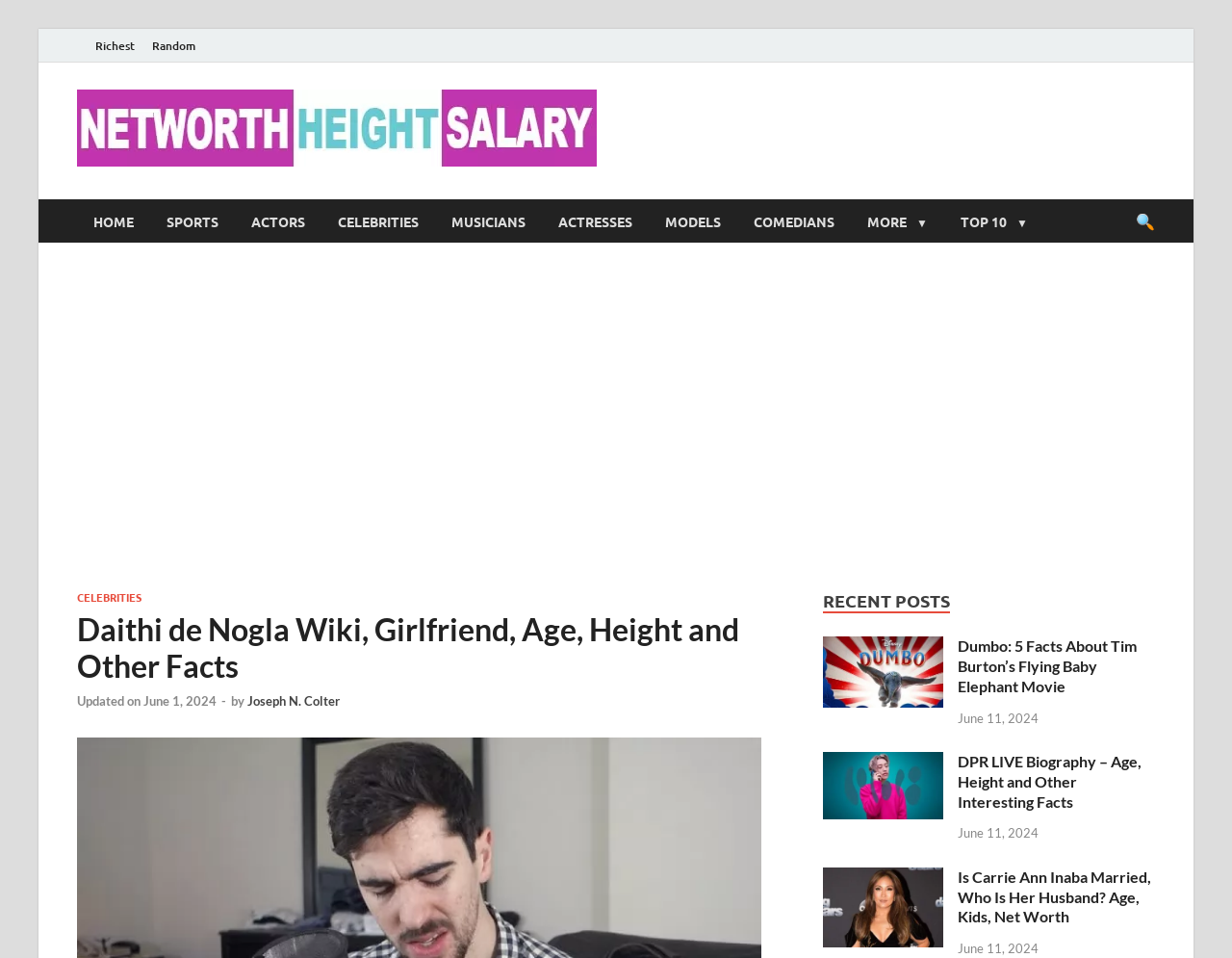Please identify the bounding box coordinates of the area I need to click to accomplish the following instruction: "Click on the 'Post Comment' button".

None